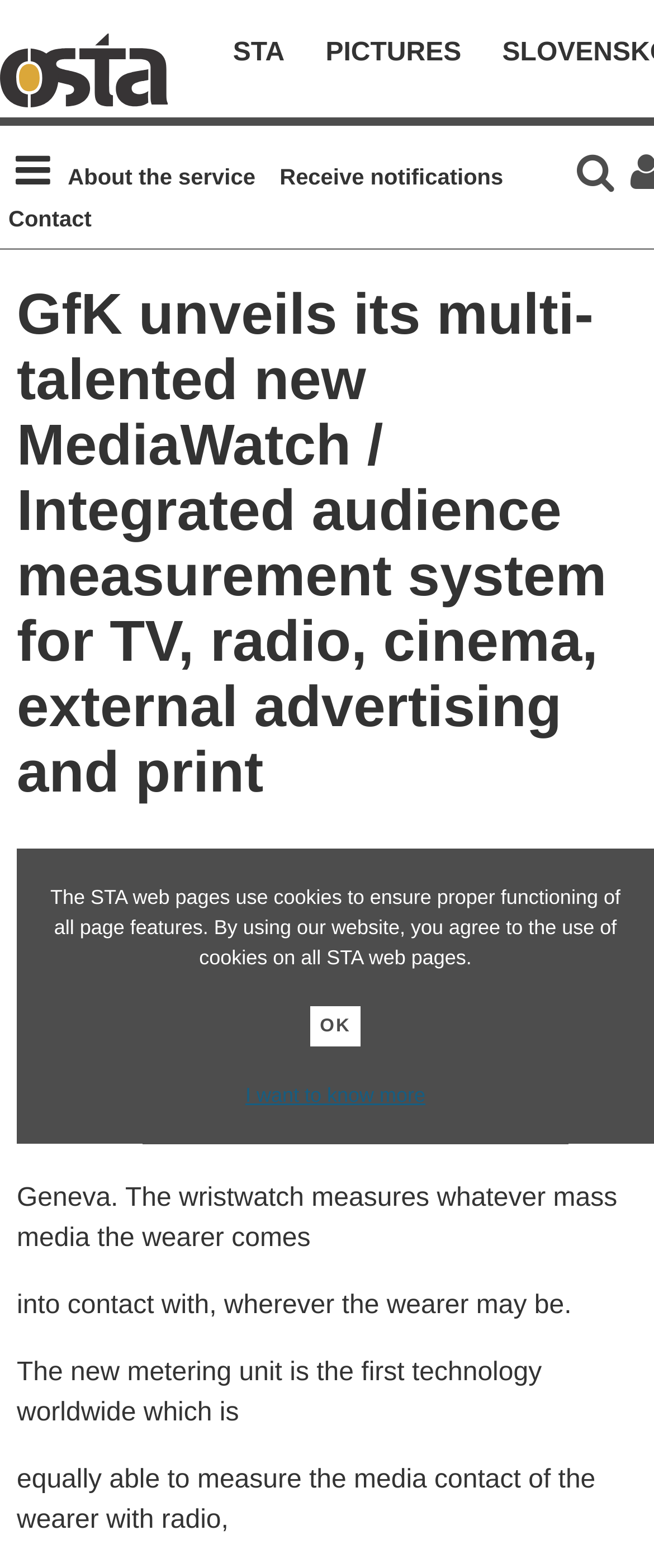Using the image as a reference, answer the following question in as much detail as possible:
What is the function of the wristwatch?

The wristwatch measures whatever mass media the wearer comes into contact with, wherever the wearer may be, as described in the webpage content.